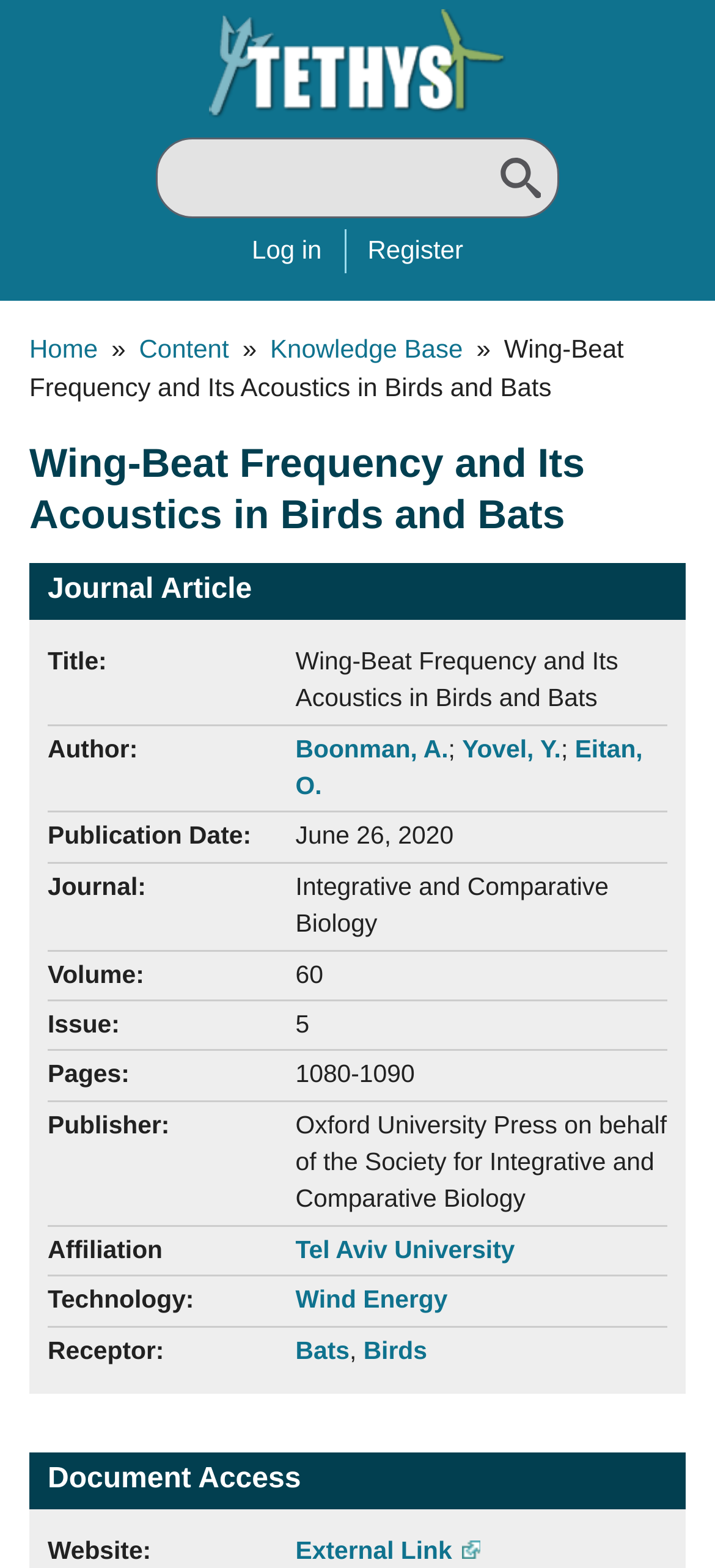What is the title of the journal article?
Provide a short answer using one word or a brief phrase based on the image.

Wing-Beat Frequency and Its Acoustics in Birds and Bats